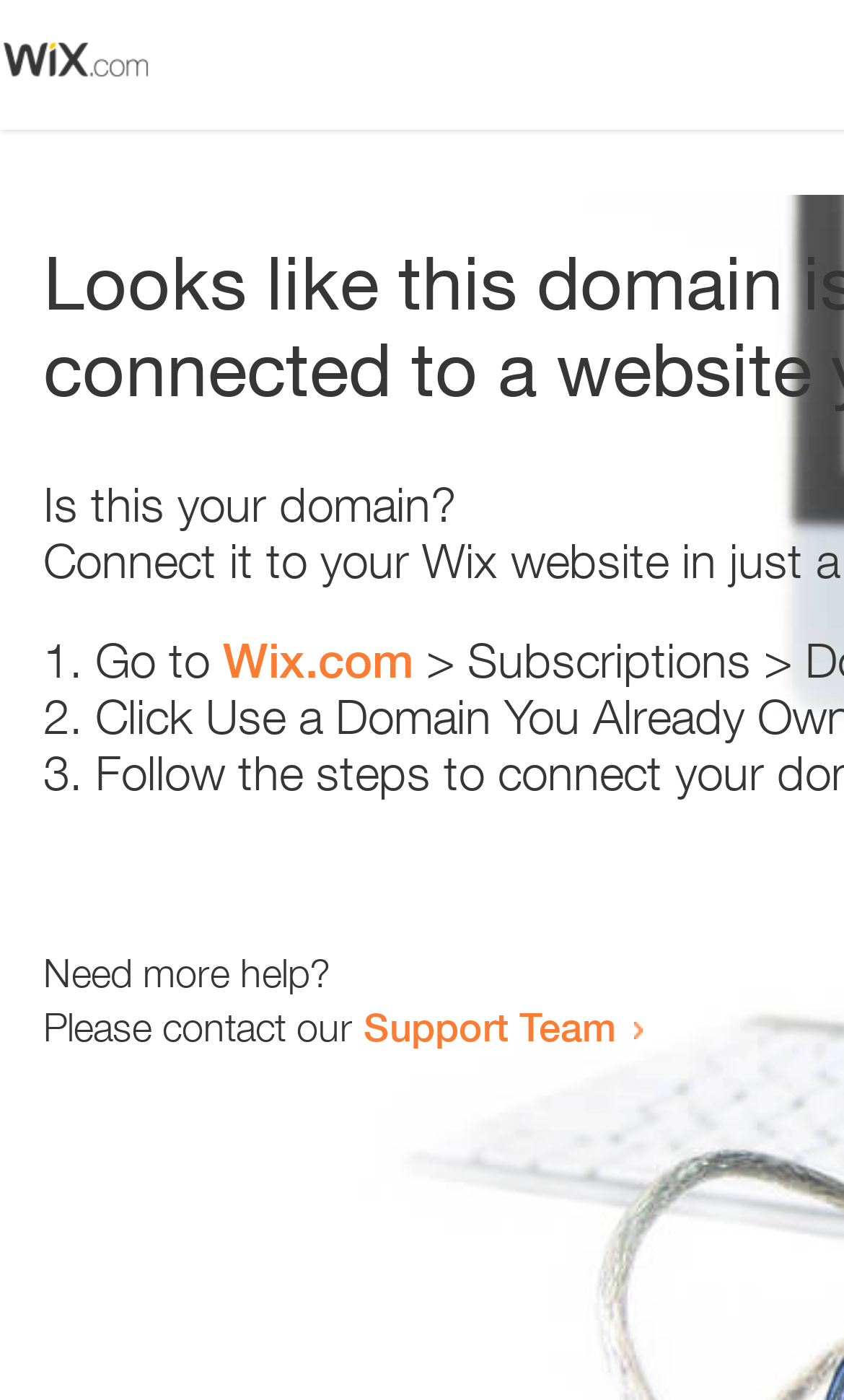Specify the bounding box coordinates (top-left x, top-left y, bottom-right x, bottom-right y) of the UI element in the screenshot that matches this description: Wix.com

[0.264, 0.452, 0.49, 0.492]